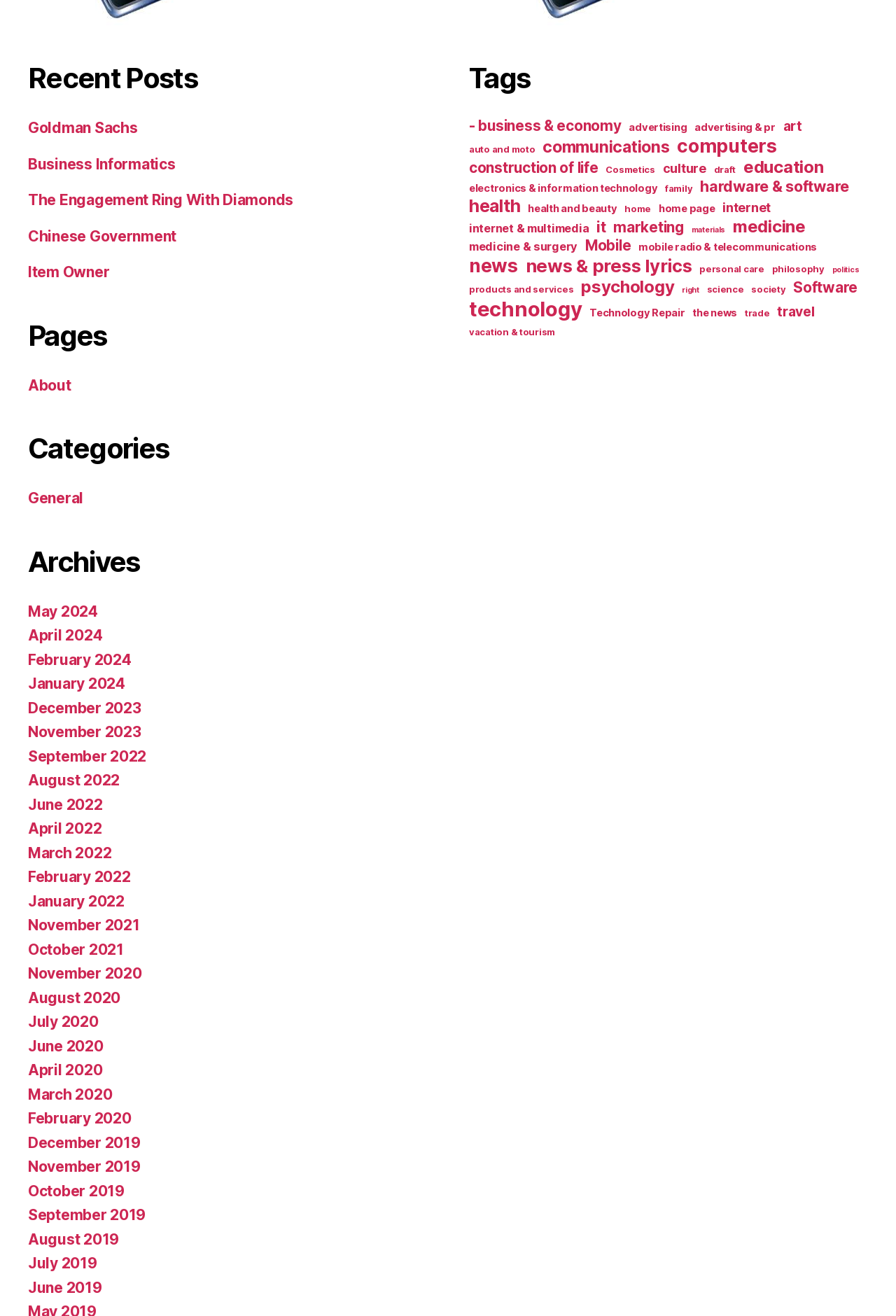Find the bounding box coordinates for the UI element whose description is: "August 2022". The coordinates should be four float numbers between 0 and 1, in the format [left, top, right, bottom].

[0.031, 0.586, 0.134, 0.6]